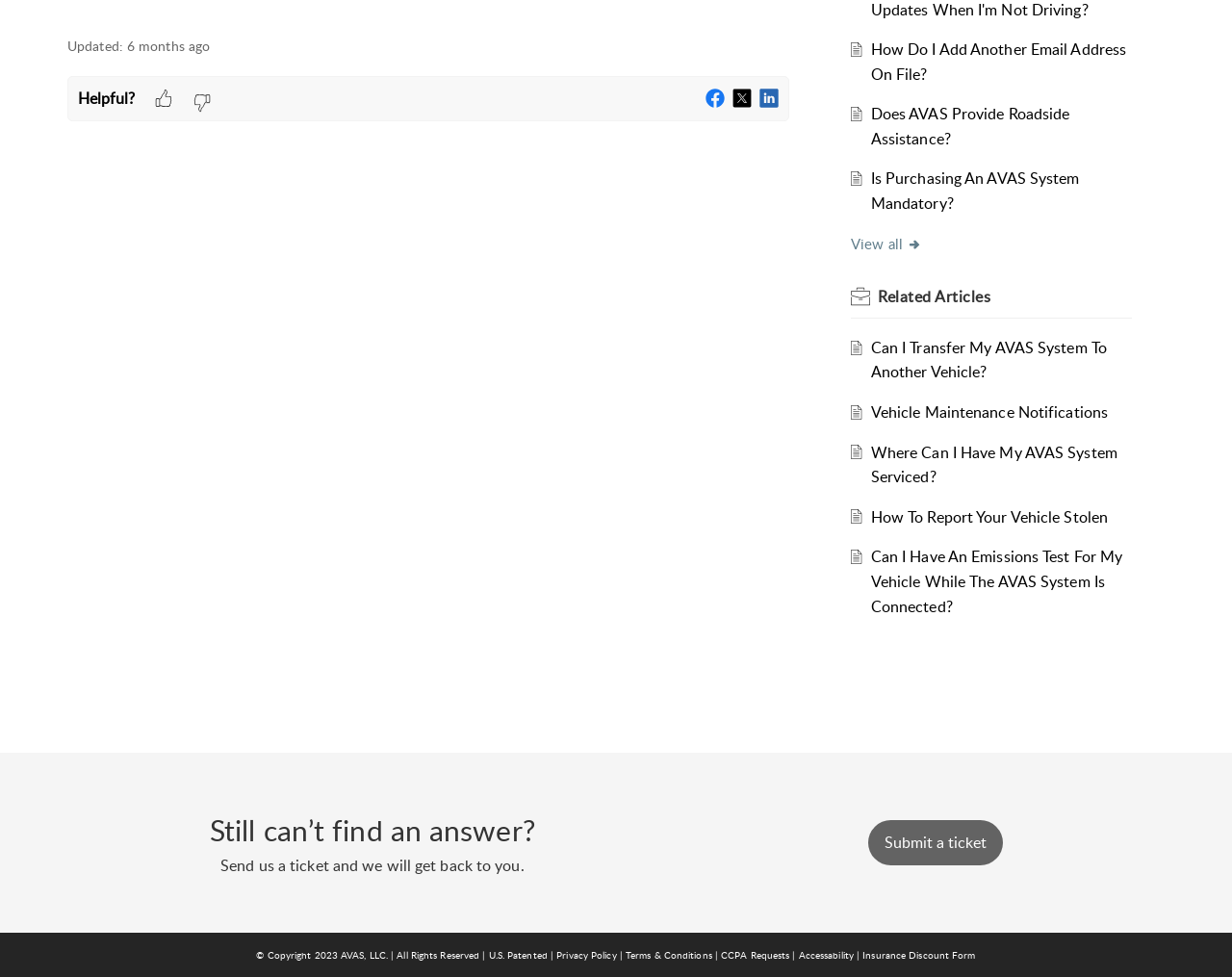For the following element description, predict the bounding box coordinates in the format (top-left x, top-left y, bottom-right x, bottom-right y). All values should be floating point numbers between 0 and 1. Description: Privacy Policy

[0.452, 0.97, 0.5, 0.984]